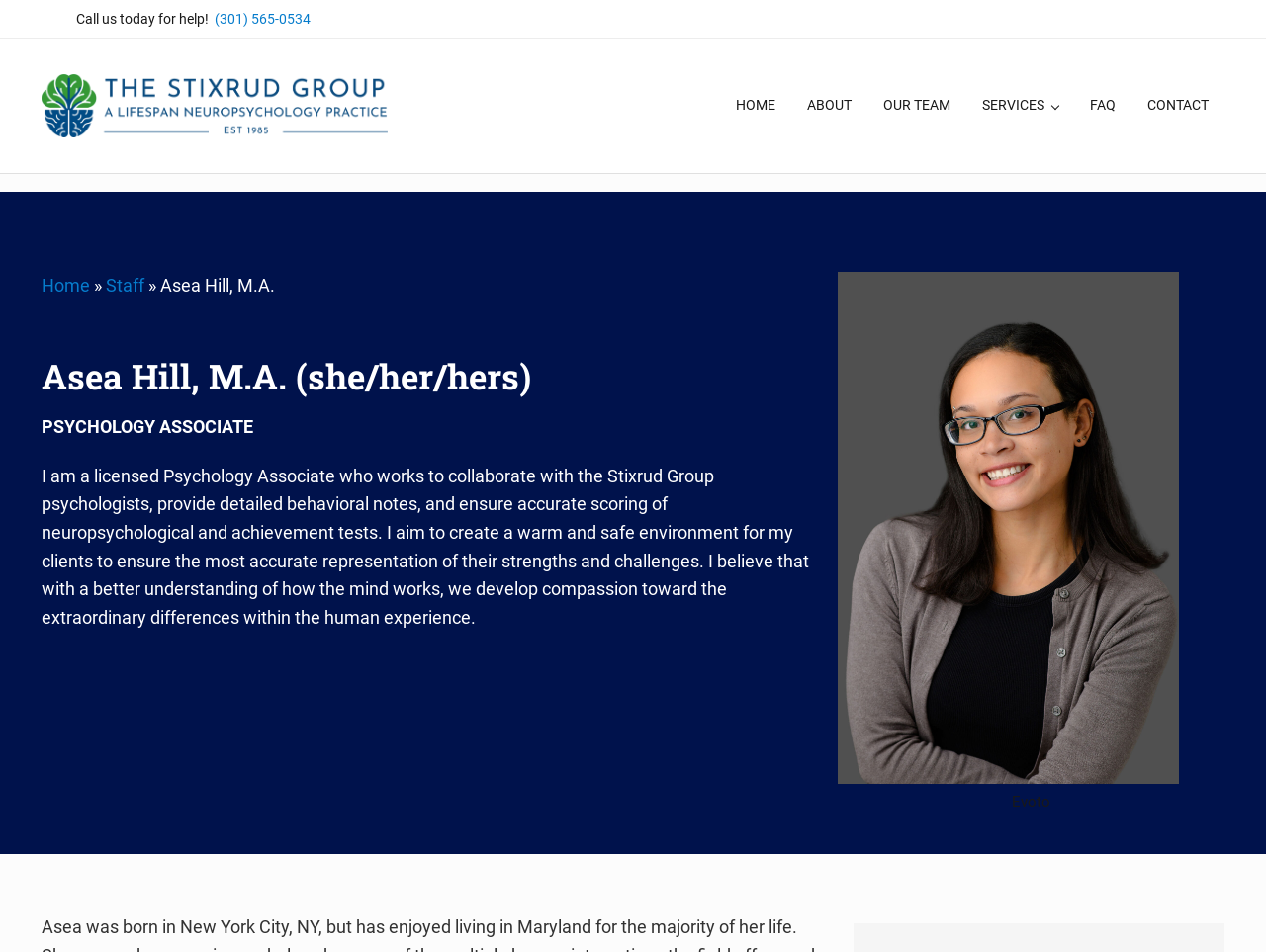How many navigation links are in the header right section?
Answer the question with detailed information derived from the image.

I found the number of navigation links by counting the link elements inside the navigation element with the label 'Header Right', which are 'HOME', 'ABOUT', 'OUR TEAM', 'SERVICES', 'FAQ', 'CONTACT', and 'Home'.